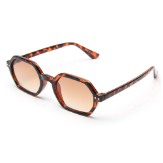What is the pattern on the frame?
Please answer the question with a single word or phrase, referencing the image.

Tortoiseshell